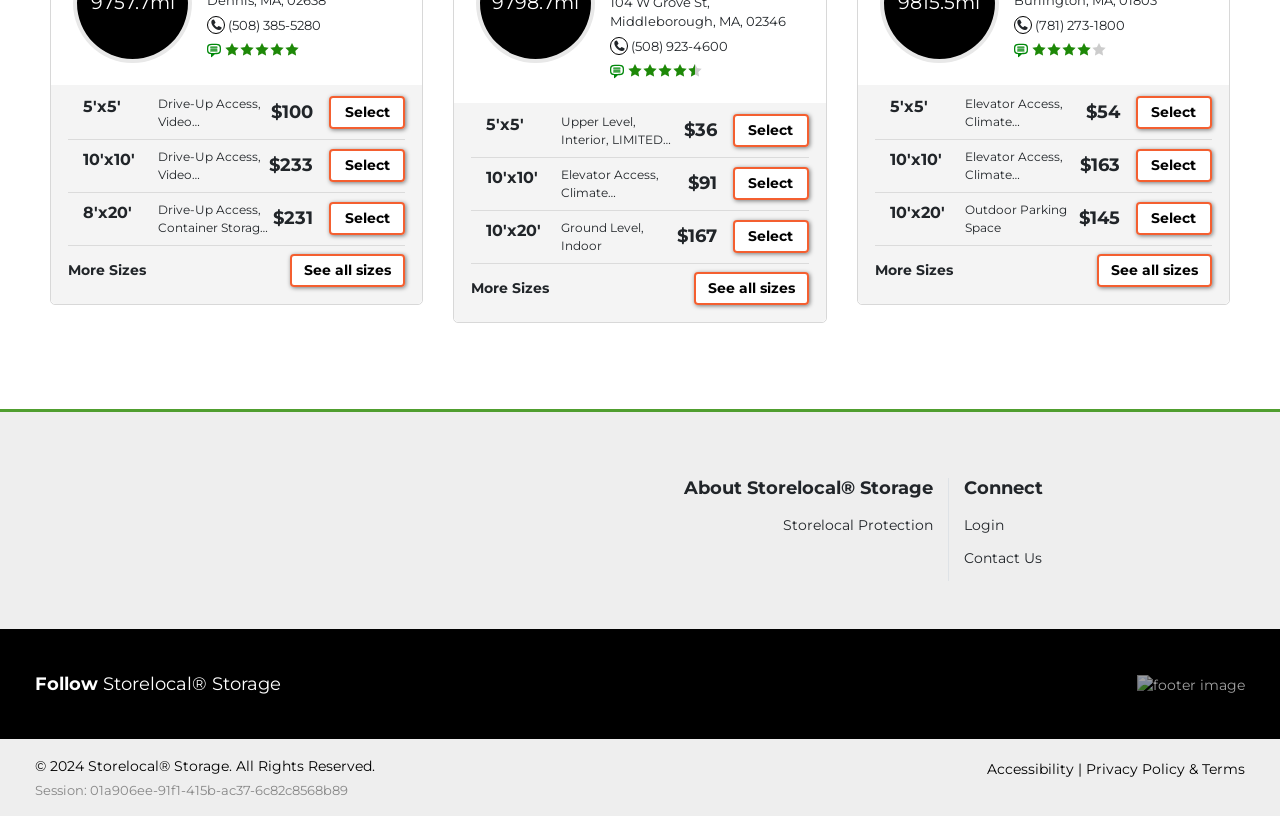Determine the bounding box for the UI element described here: "Connect".

[0.753, 0.574, 0.891, 0.601]